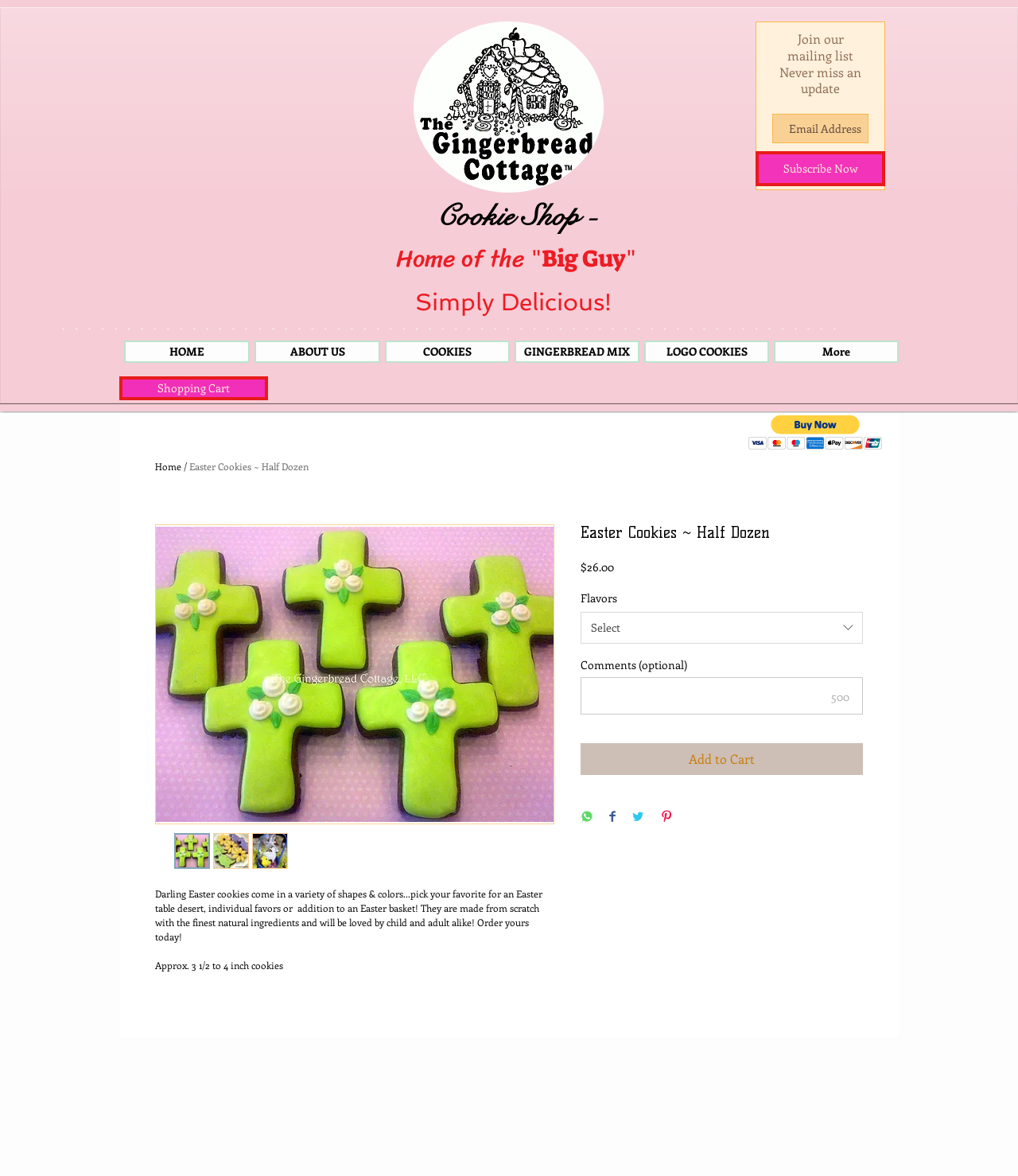Consider the image and give a detailed and elaborate answer to the question: 
What is the purpose of the textbox below the 'Comments (optional)' label?

I inferred the purpose of the textbox by looking at its location and the label above it. The label 'Comments (optional)' suggests that the textbox is for entering comments, which is an optional field.